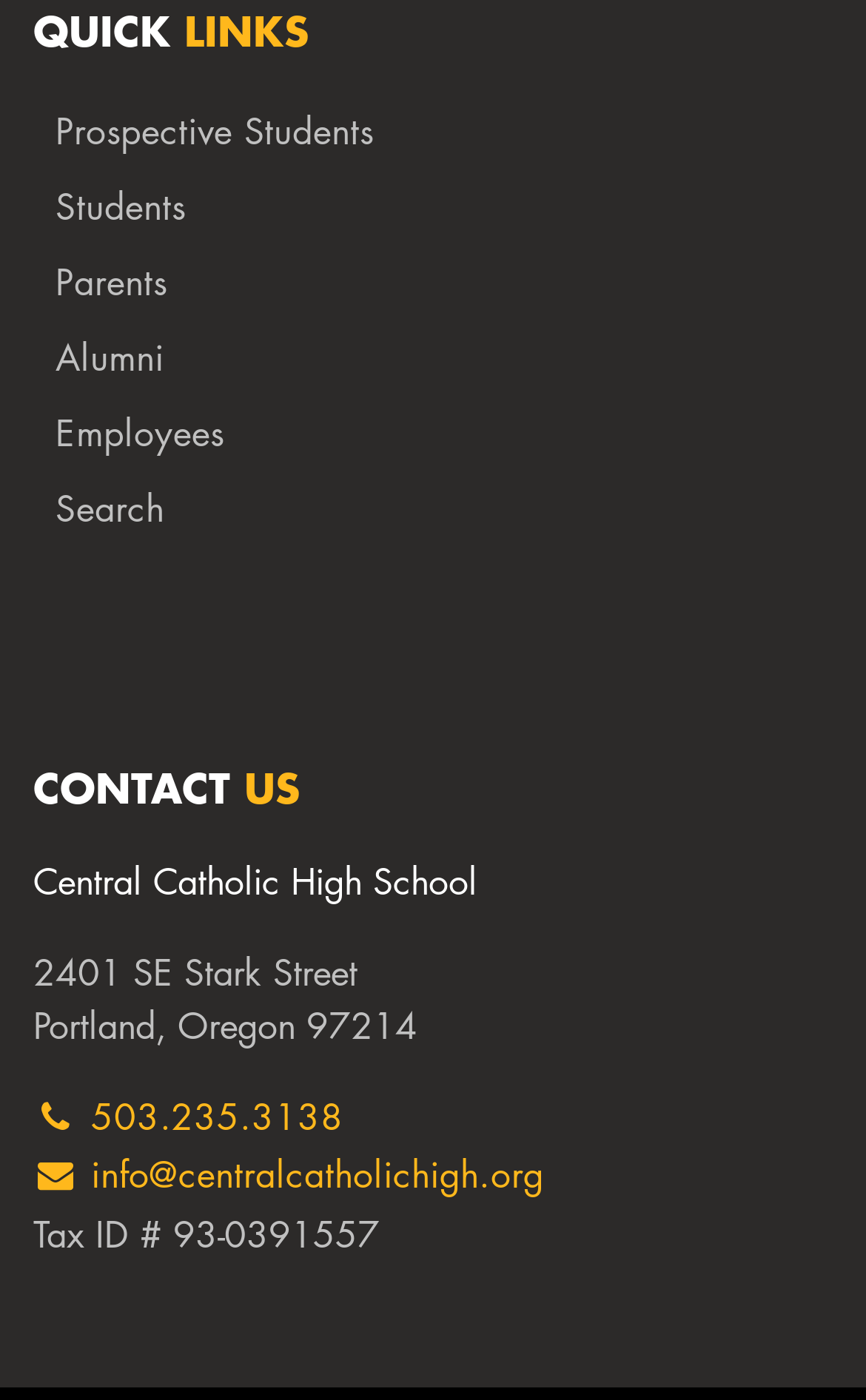What is the email address of the high school?
Analyze the image and provide a thorough answer to the question.

The answer can be found in the link element ' info@centralcatholichigh.org' located at [0.038, 0.824, 0.628, 0.857].